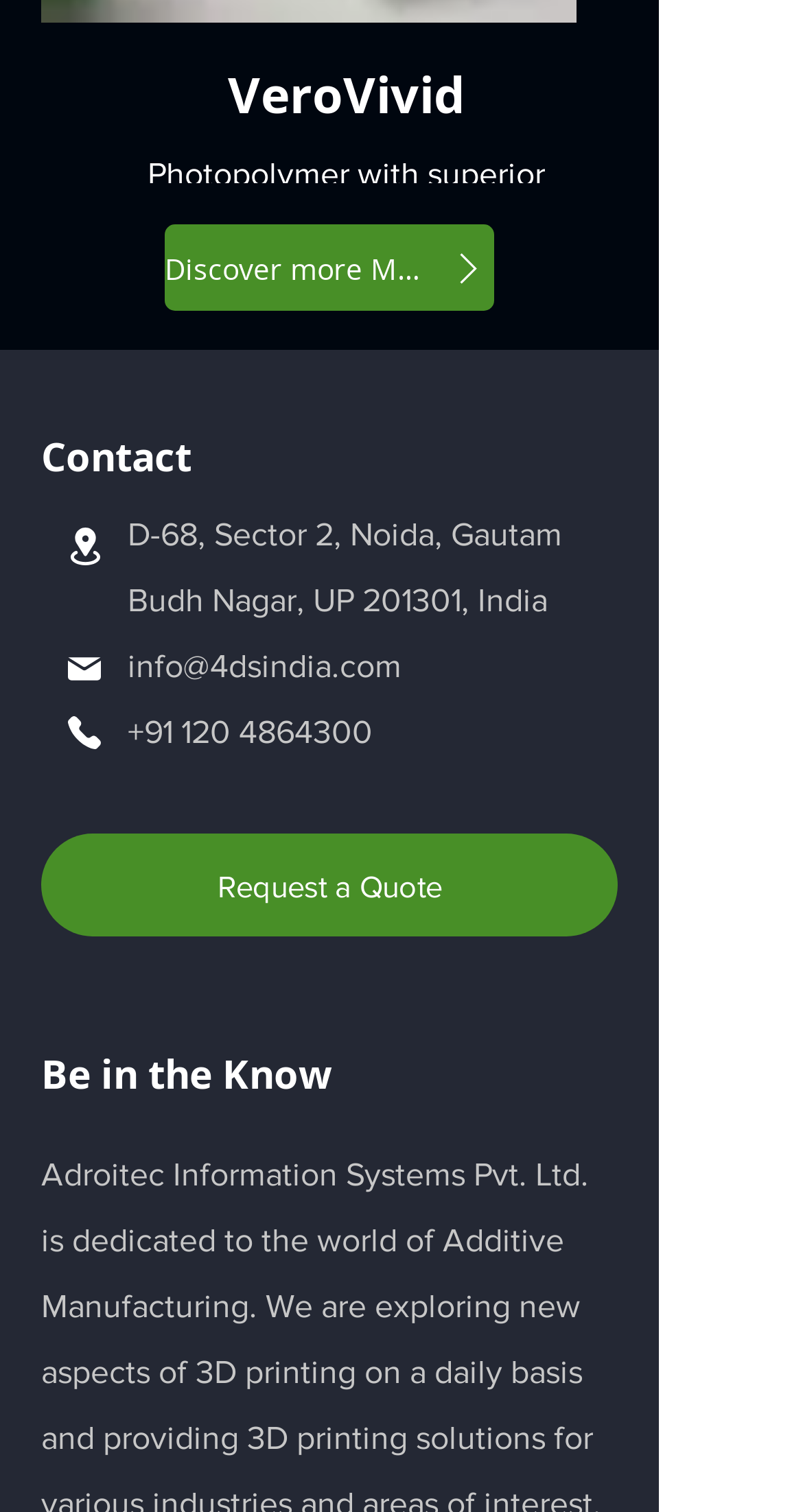Please identify the bounding box coordinates for the region that you need to click to follow this instruction: "Click on the 'SEO Enablement' link".

None